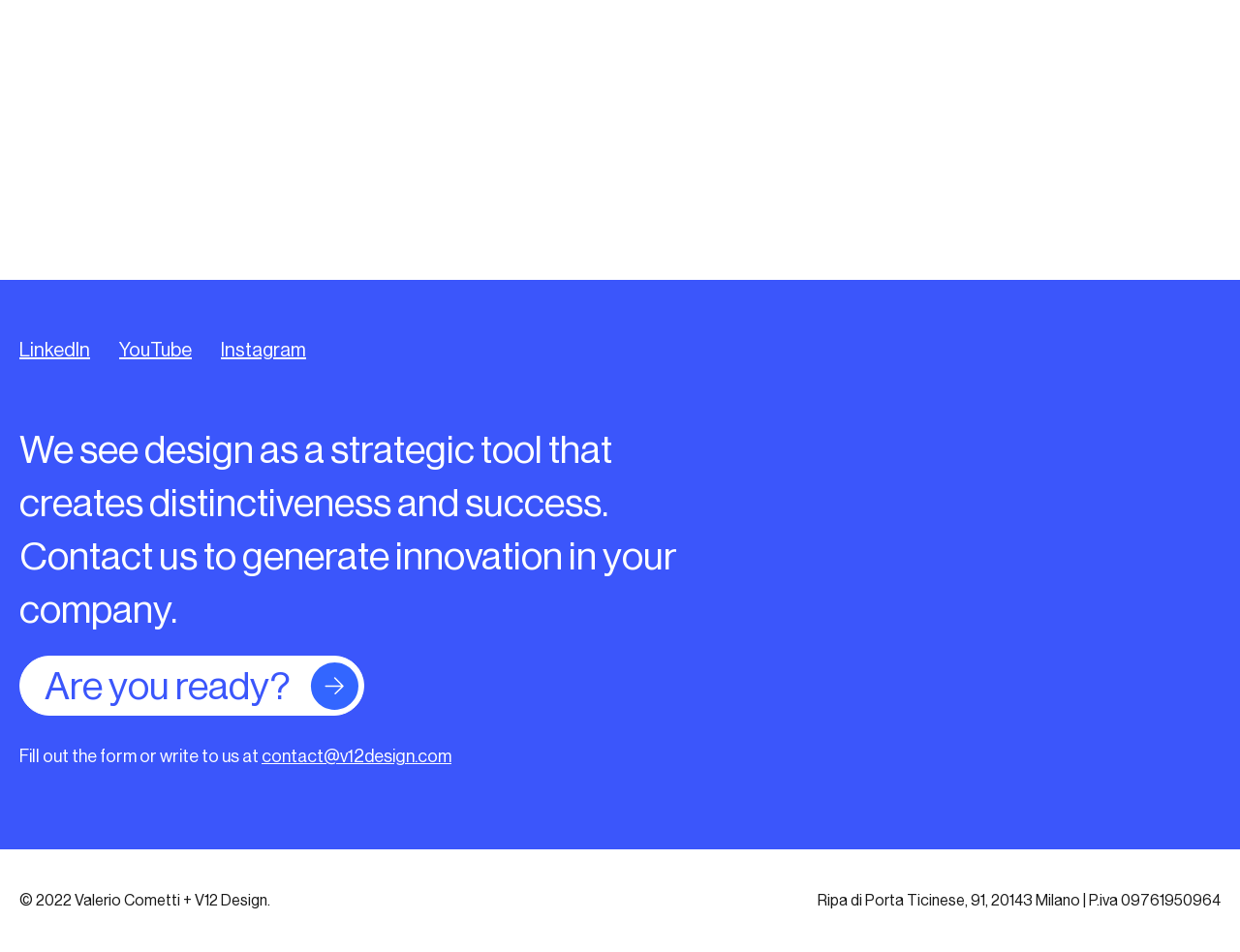What is the company's email address?
Look at the screenshot and respond with a single word or phrase.

contact@v12design.com